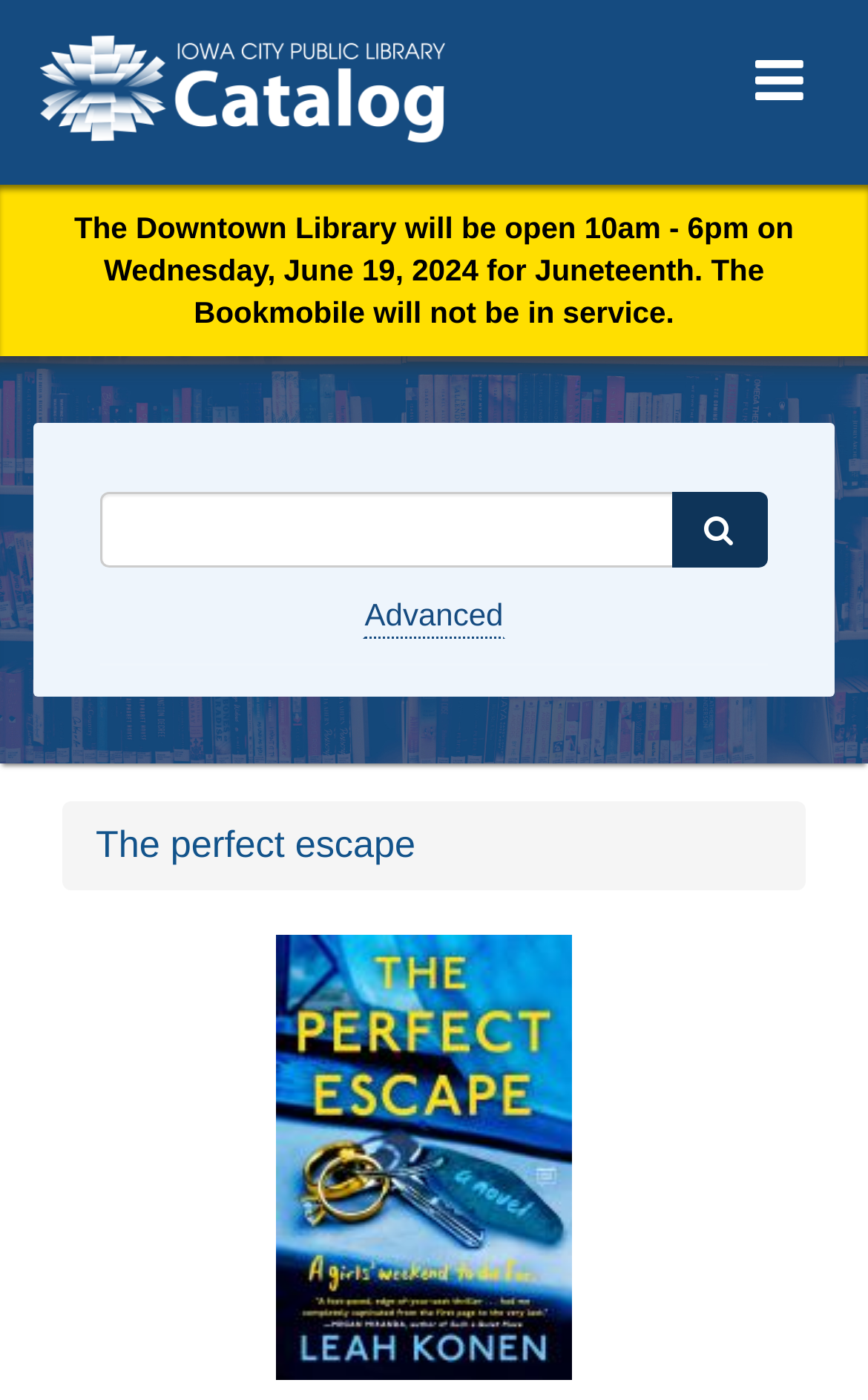Please give a succinct answer to the question in one word or phrase:
What is the special event on June 19, 2024?

Juneteenth